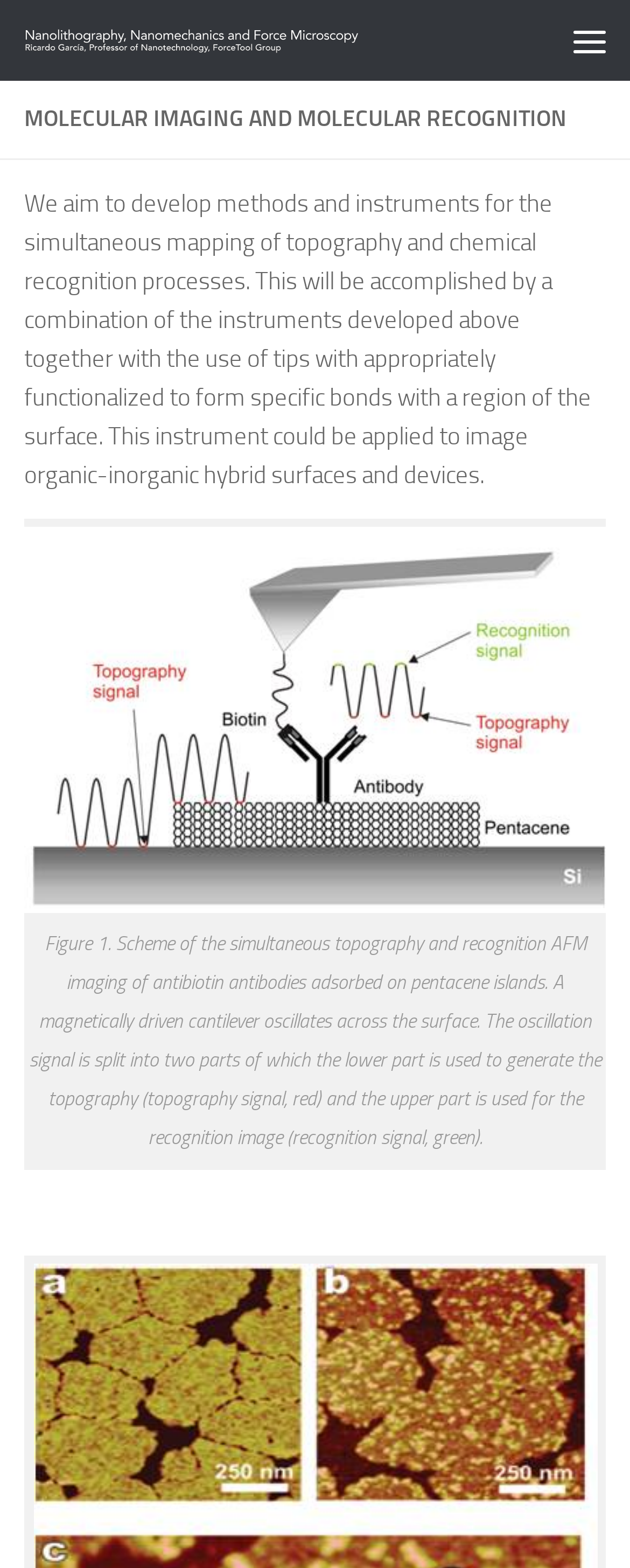Identify the bounding box of the HTML element described as: "title="ForceTool Group | Inicio"".

[0.033, 0.017, 0.753, 0.035]